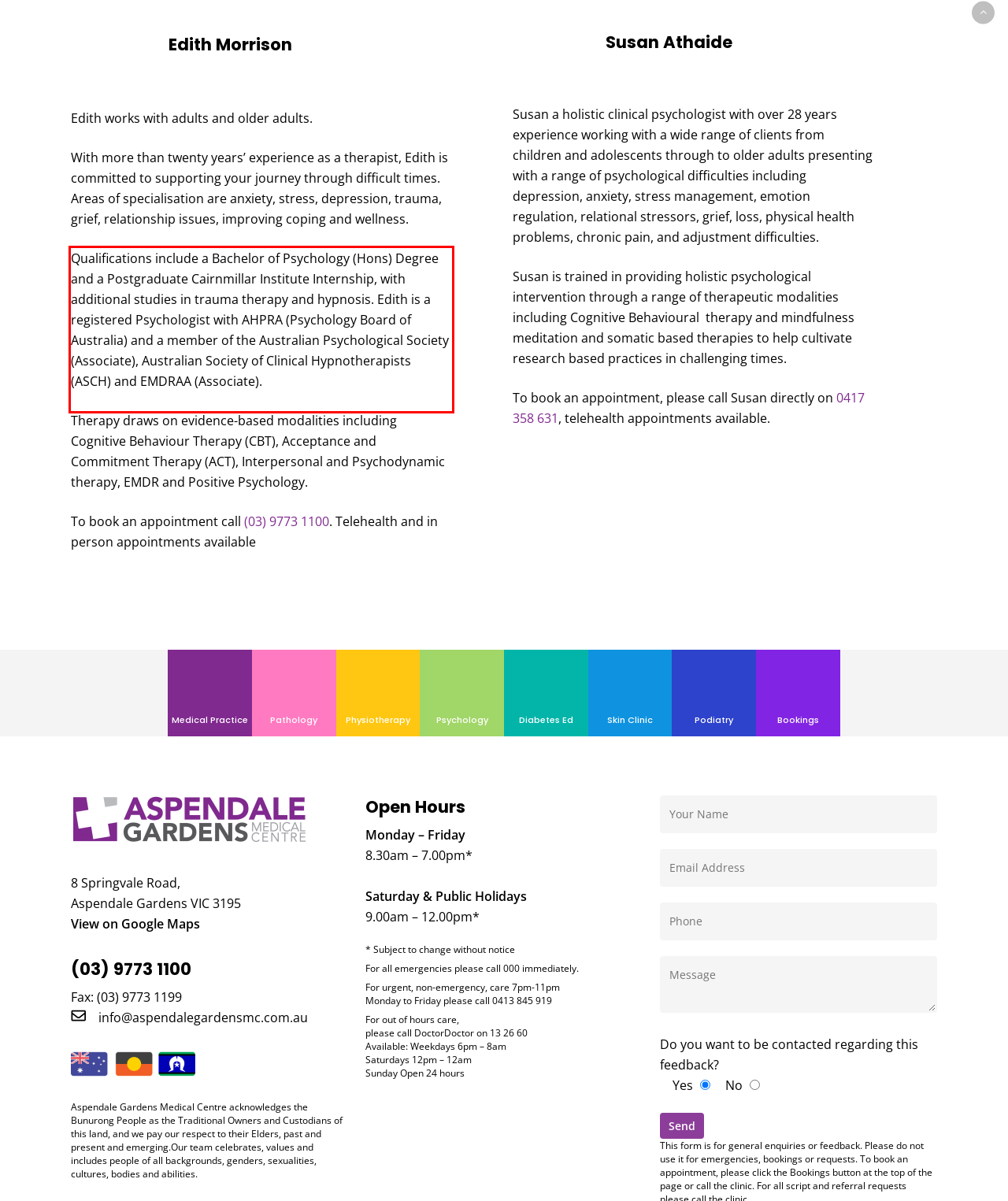View the screenshot of the webpage and identify the UI element surrounded by a red bounding box. Extract the text contained within this red bounding box.

Qualifications include a Bachelor of Psychology (Hons) Degree and a Postgraduate Cairnmillar Institute Internship, with additional studies in trauma therapy and hypnosis. Edith is a registered Psychologist with AHPRA (Psychology Board of Australia) and a member of the Australian Psychological Society (Associate), Australian Society of Clinical Hypnotherapists (ASCH) and EMDRAA (Associate).